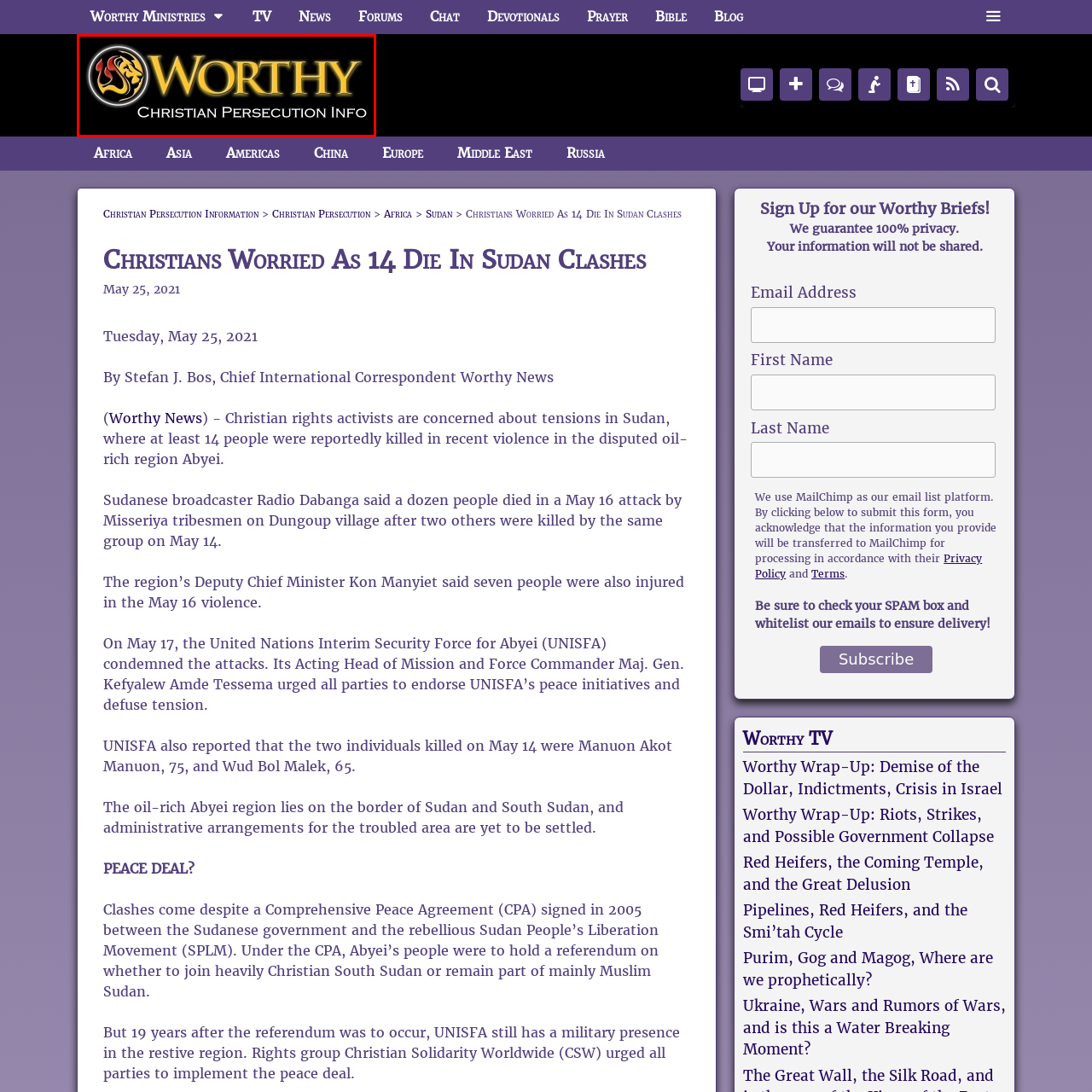Check the section outlined in red, What is the font color of 'Christian Persecution Info'? Please reply with a single word or phrase.

White